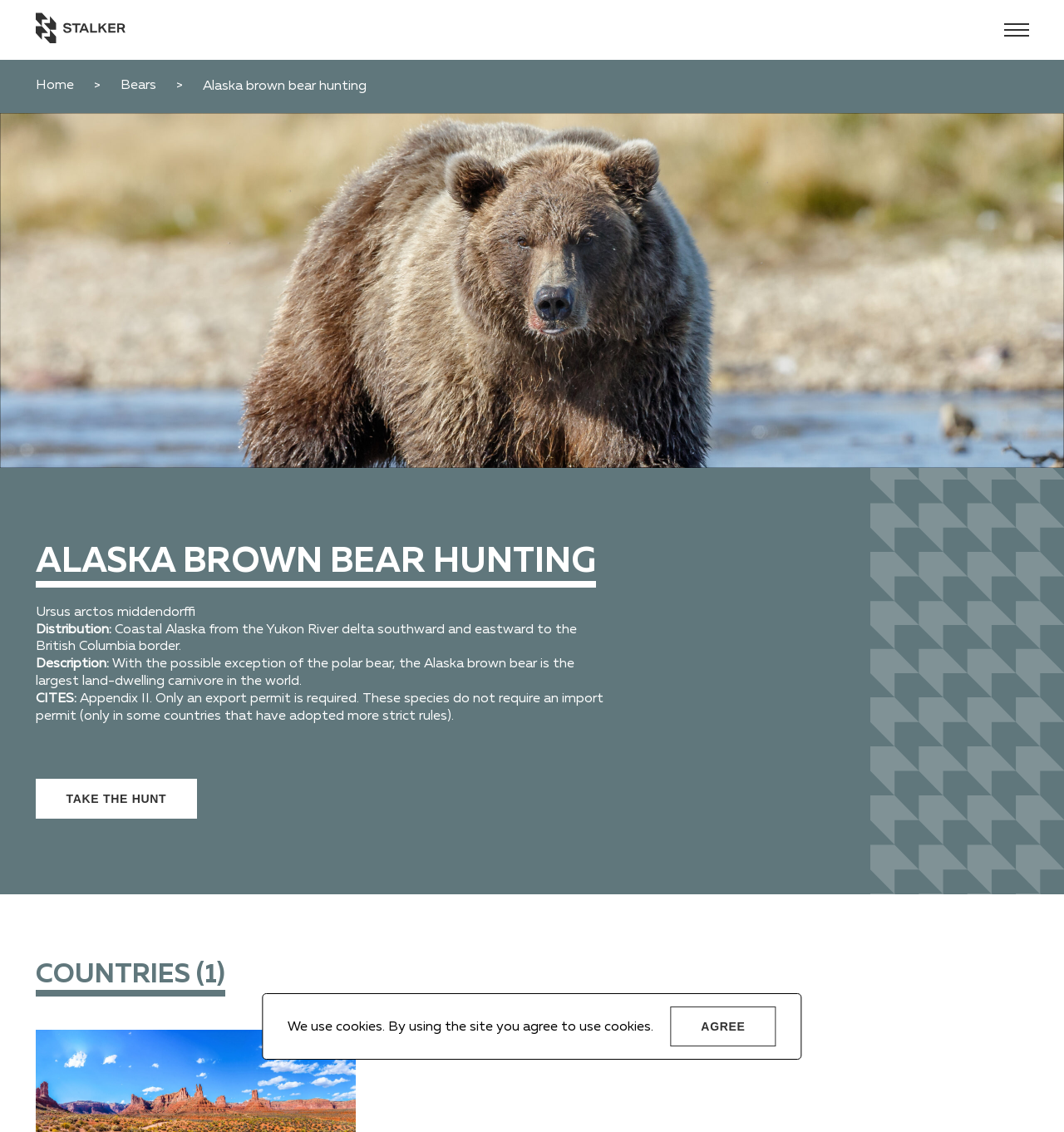What is the largest land-dwelling carnivore?
Refer to the image and give a detailed answer to the question.

The webpage mentions 'With the possible exception of the polar bear, the Alaska brown bear is the largest land-dwelling carnivore in the world.' which indicates that Alaska brown bear is the largest land-dwelling carnivore, except for the polar bear.